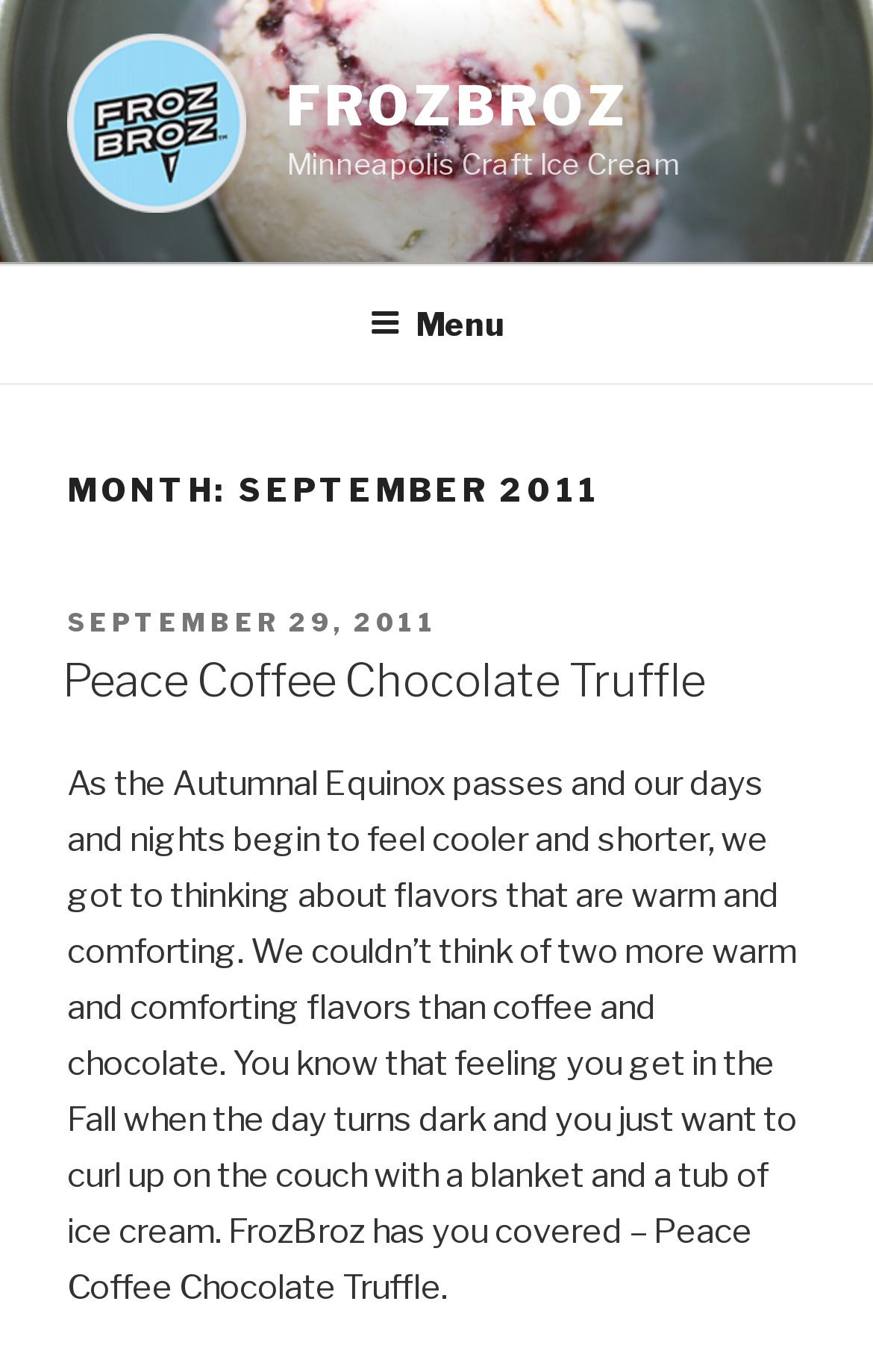Bounding box coordinates should be in the format (top-left x, top-left y, bottom-right x, bottom-right y) and all values should be floating point numbers between 0 and 1. Determine the bounding box coordinate for the UI element described as: parent_node: FROZBROZ

[0.077, 0.024, 0.321, 0.168]